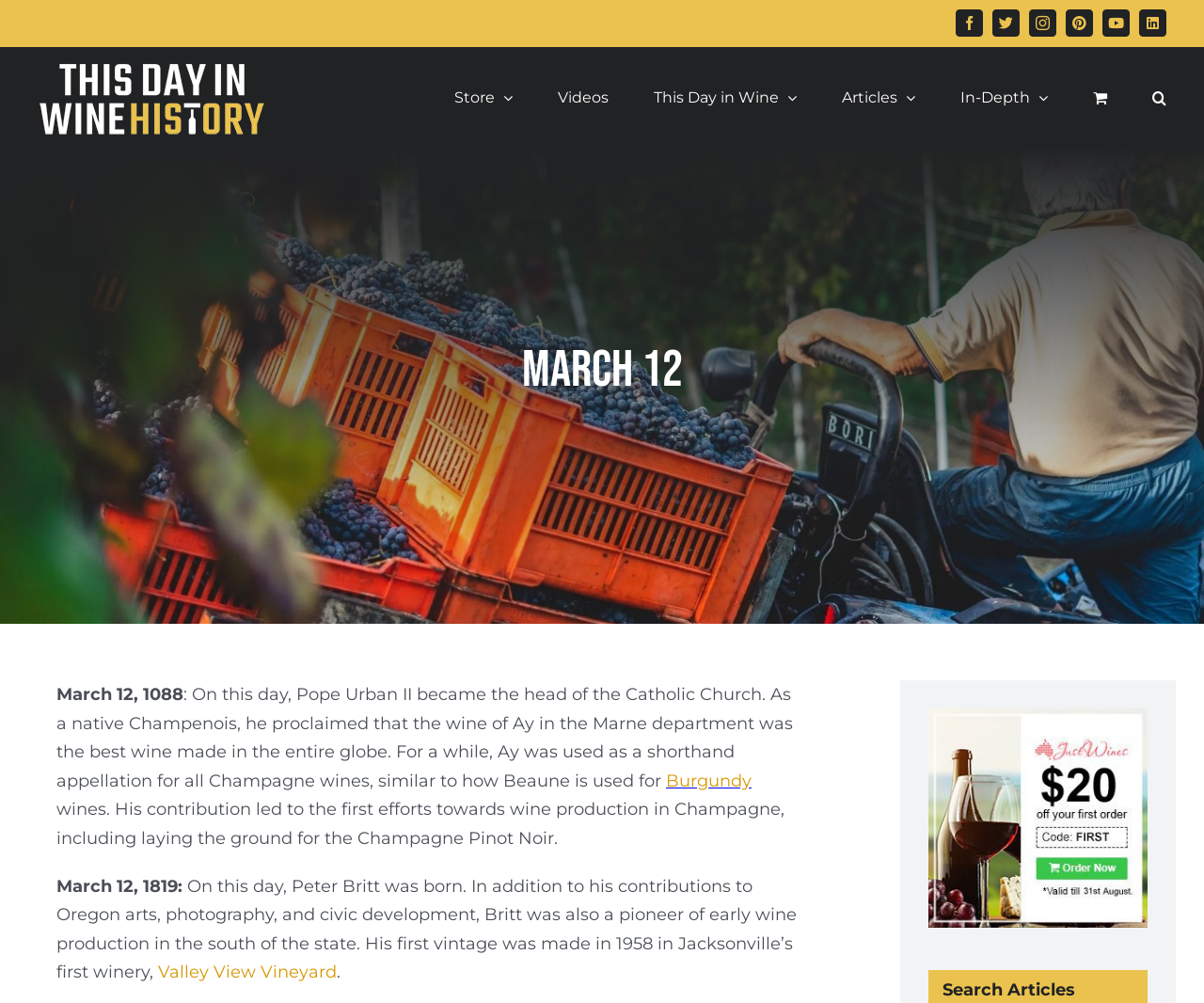Locate the bounding box coordinates of the area where you should click to accomplish the instruction: "Enter your email address".

[0.411, 0.525, 0.638, 0.566]